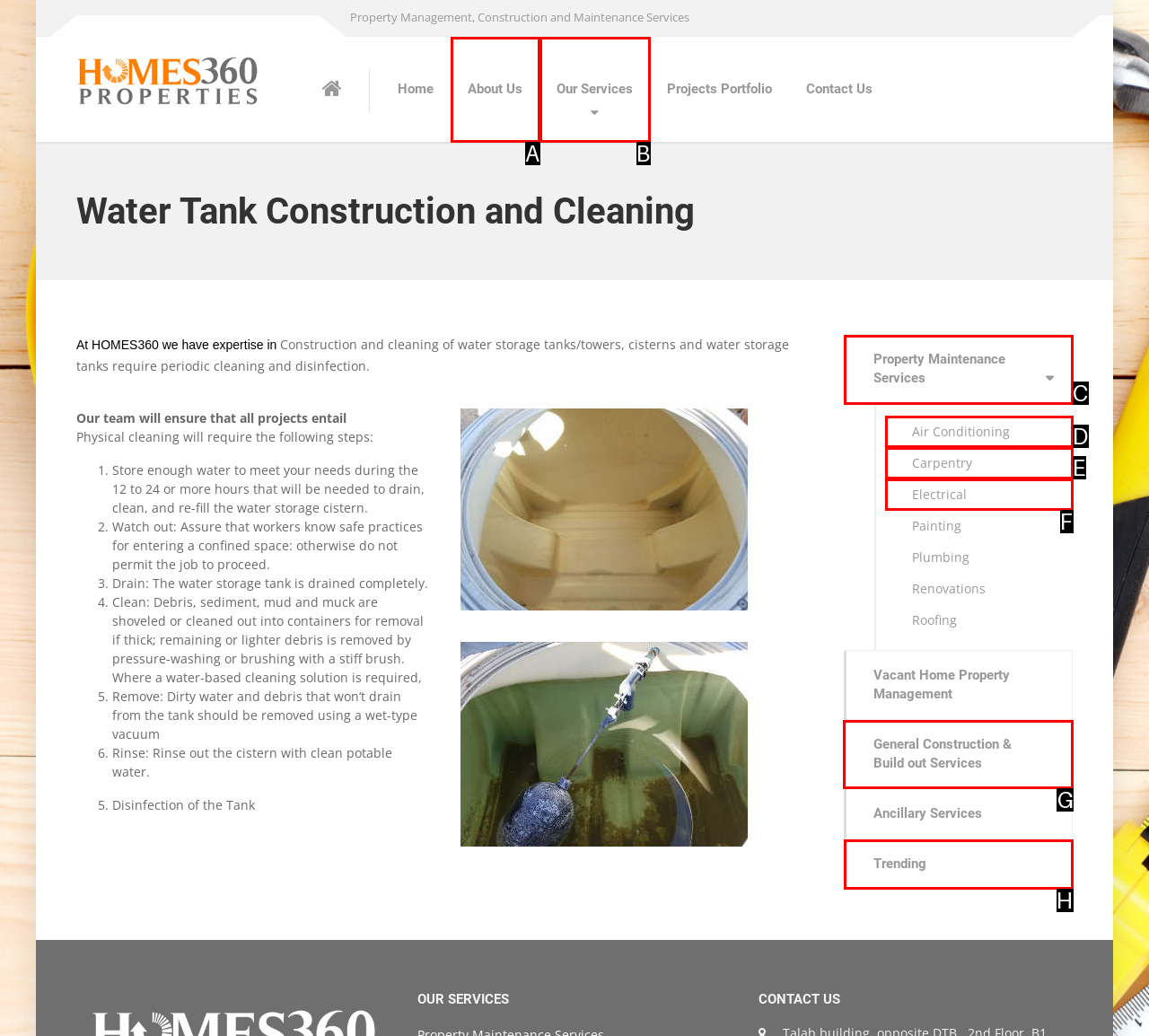Select the correct UI element to click for this task: Click on the 'General Construction & Build out Services' link.
Answer using the letter from the provided options.

G